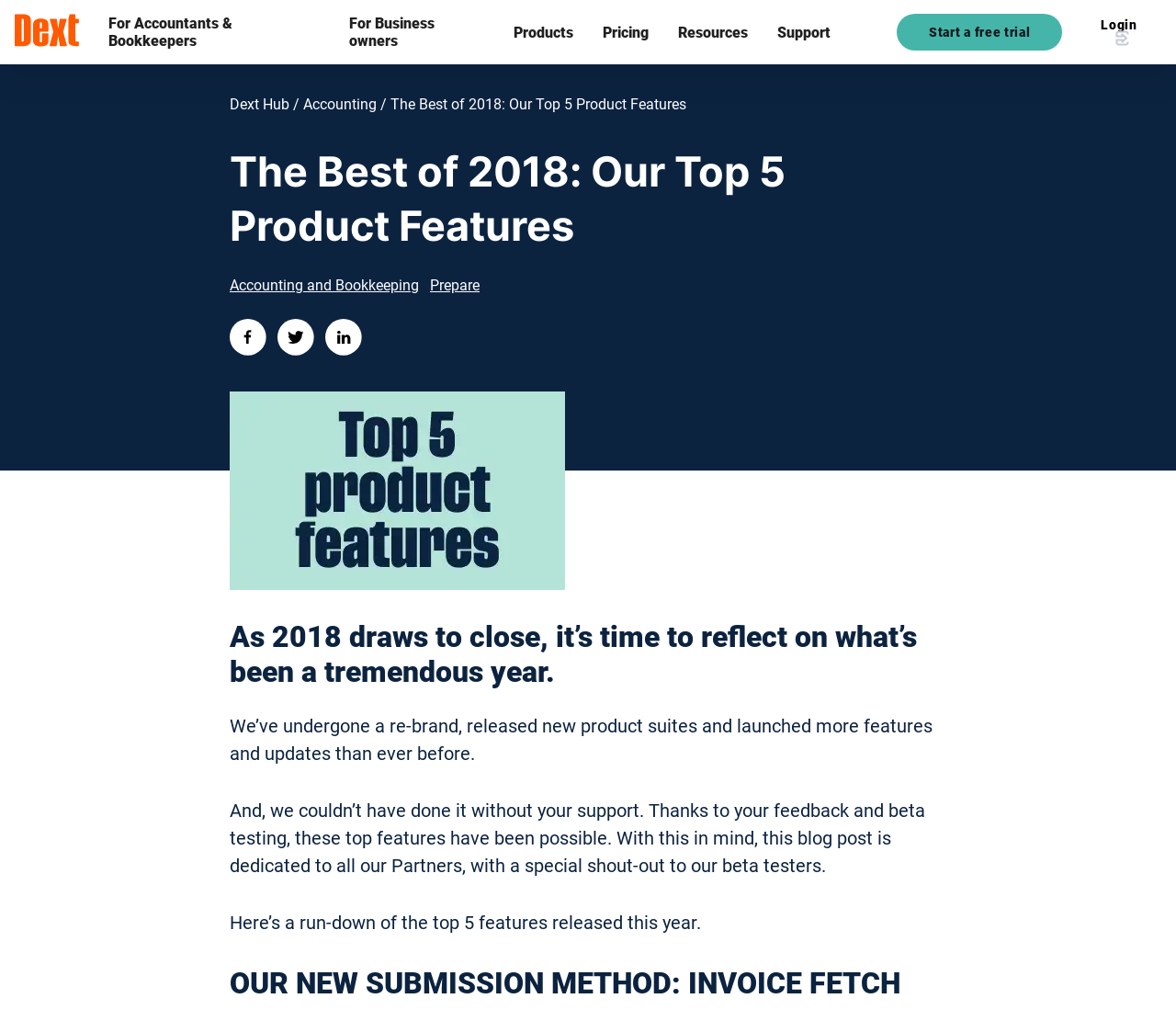Please give a succinct answer using a single word or phrase:
What is the purpose of the 'Start a free trial' button?

To start a free trial